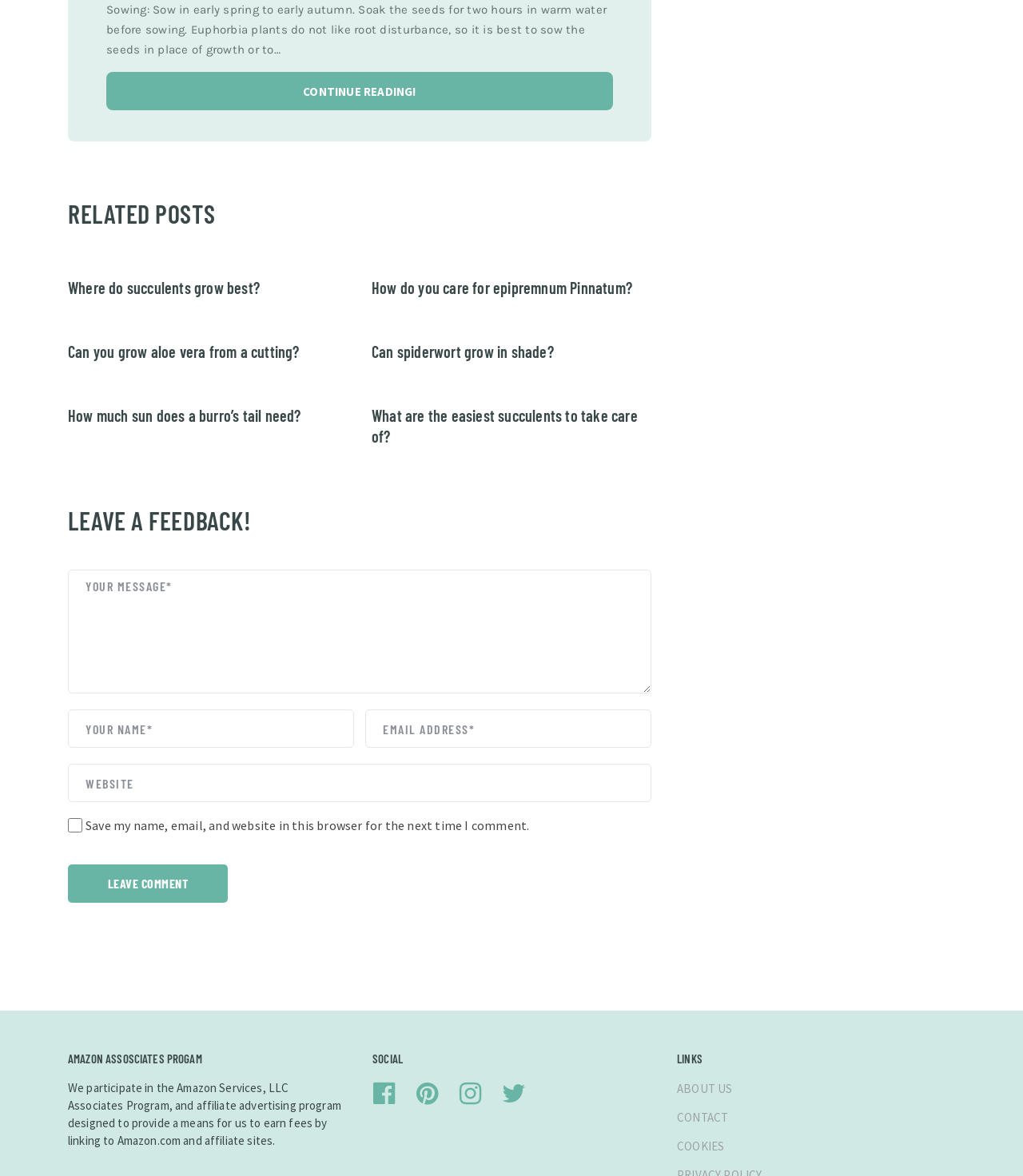Pinpoint the bounding box coordinates for the area that should be clicked to perform the following instruction: "Visit the ABOUT US page".

[0.662, 0.919, 0.716, 0.932]